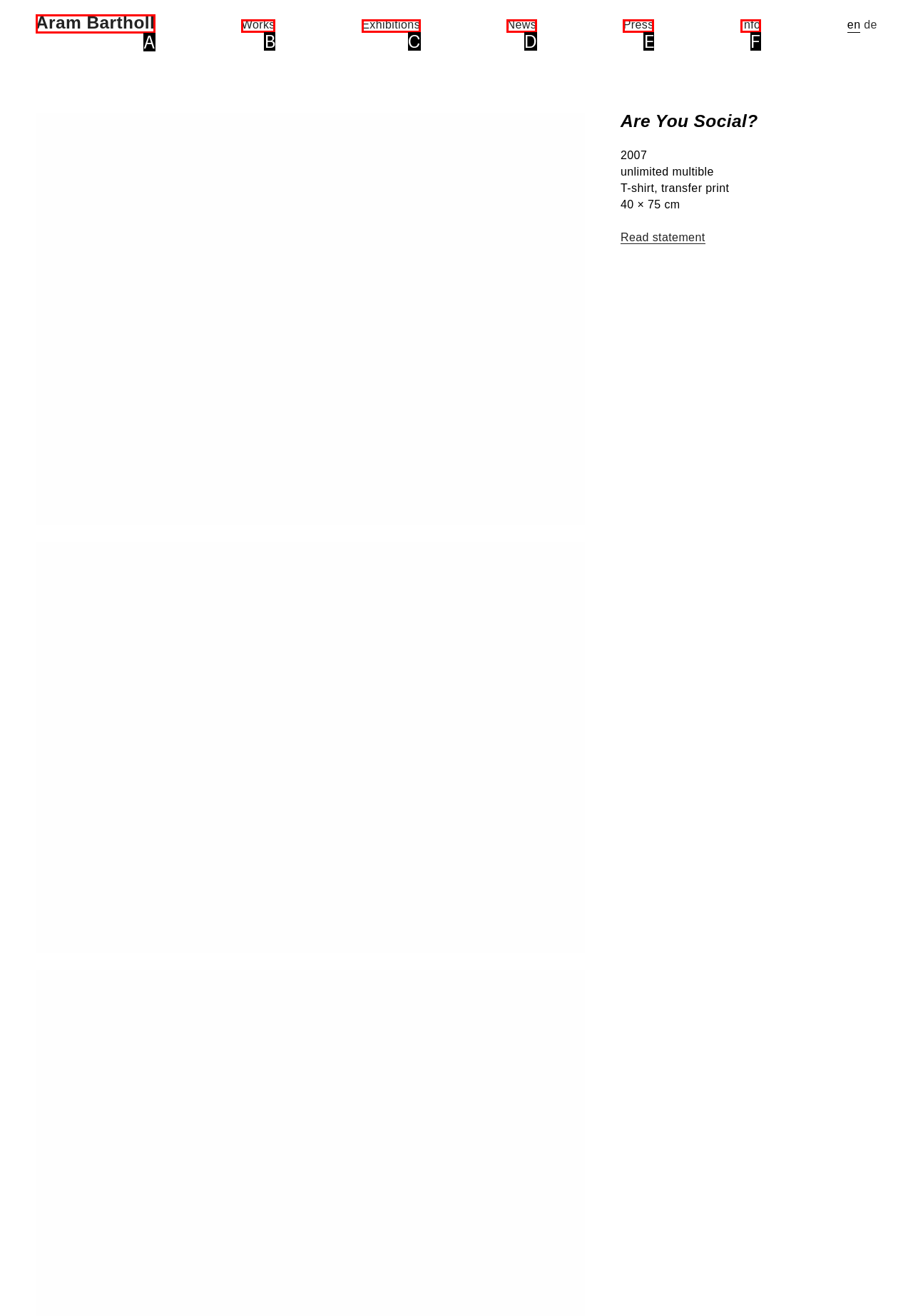Choose the letter of the UI element that aligns with the following description: input value="Comment *" name="comment"
State your answer as the letter from the listed options.

None